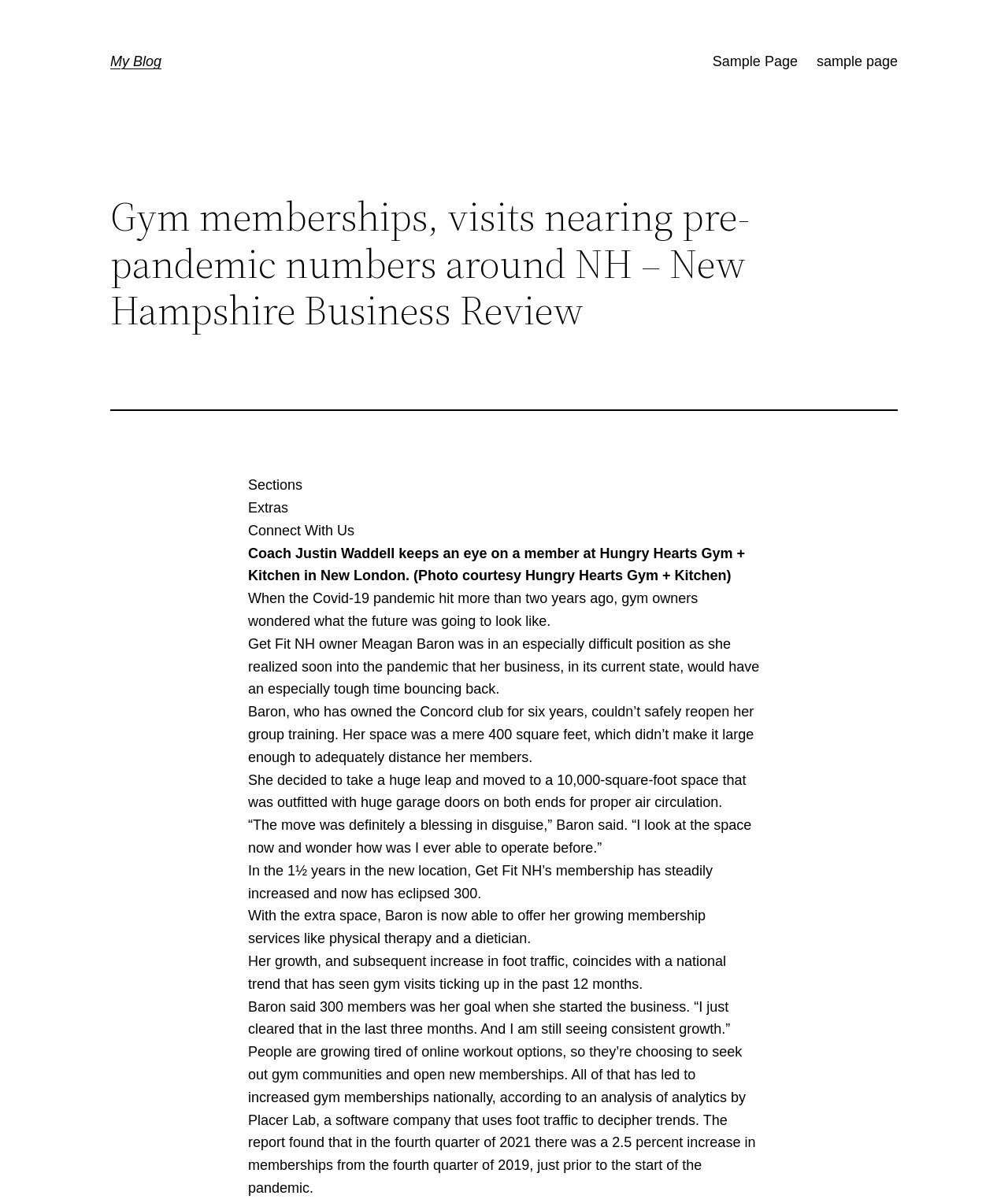What is the name of the blog?
From the screenshot, supply a one-word or short-phrase answer.

My Blog